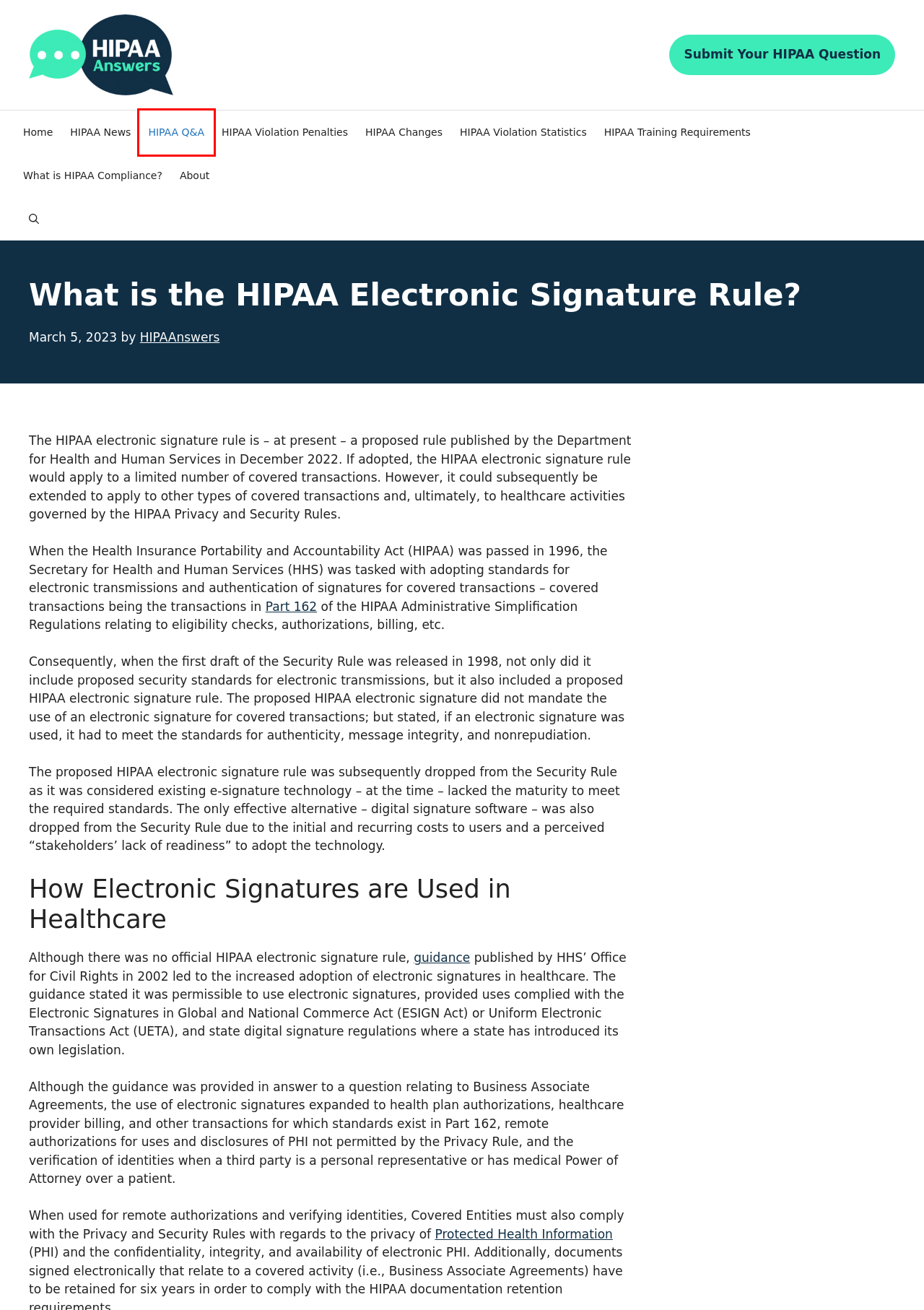Inspect the screenshot of a webpage with a red rectangle bounding box. Identify the webpage description that best corresponds to the new webpage after clicking the element inside the bounding box. Here are the candidates:
A. What is HIPAA Compliance?
B. HIPAA Questions and Answers - HIPAAnswers
C. HIPAA Compliance Answers
D. eCFR :: 45 CFR Part 162 -- Administrative Requirements
E. HIPAA Violation Penalties
F. What is PHI? - HIPAAnswers
G. 247-Would business associate contracts in electronic form satisfy HIPAA | HHS.gov
H. HIPAAnswers, Author at HIPAAnswers

B